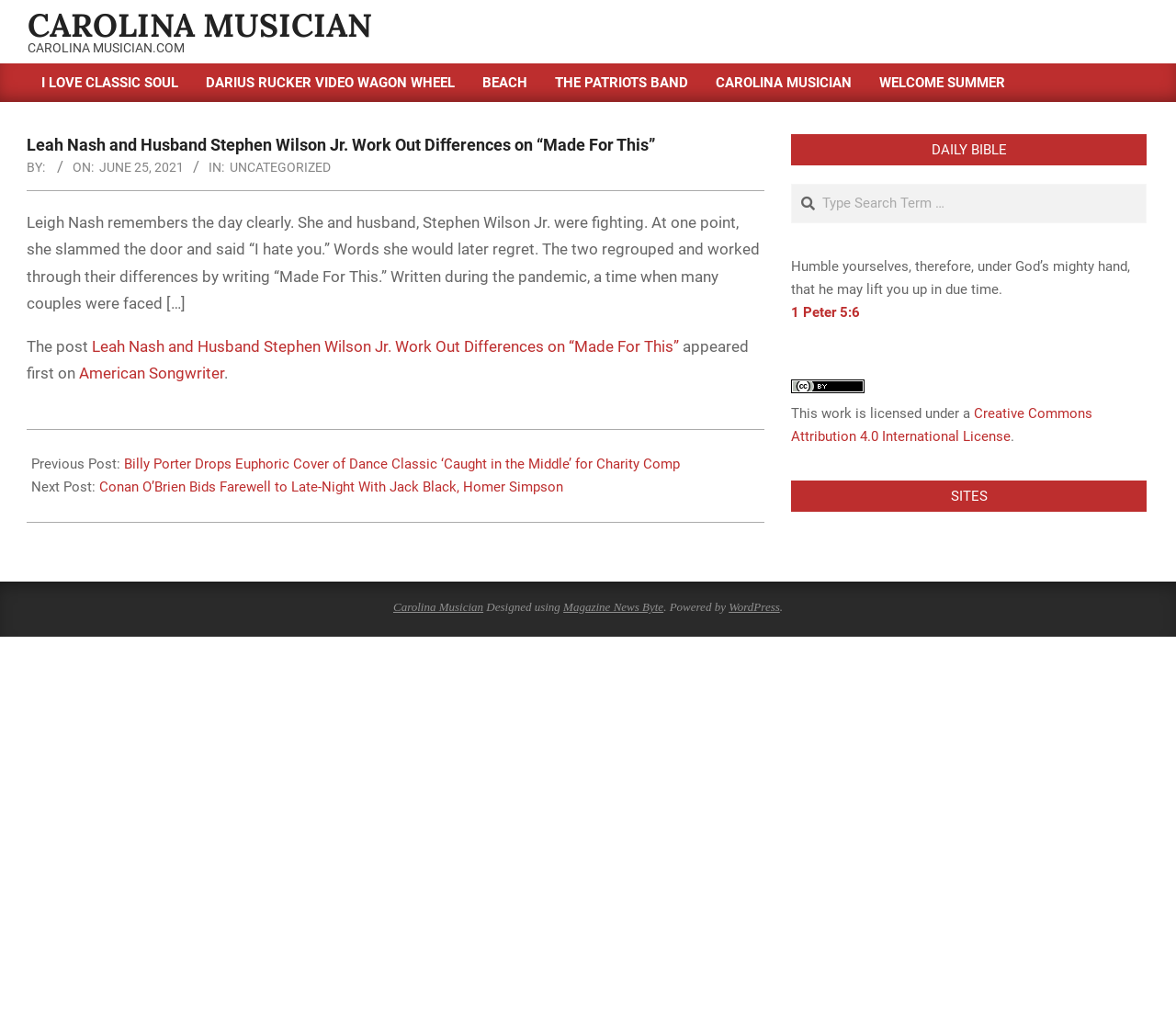What is the name of the song written by Leigh Nash and her husband?
Please provide a comprehensive and detailed answer to the question.

According to the article, Leigh Nash and her husband Stephen Wilson Jr. wrote a song called 'Made For This' to work out their differences. Therefore, the answer is 'Made For This'.